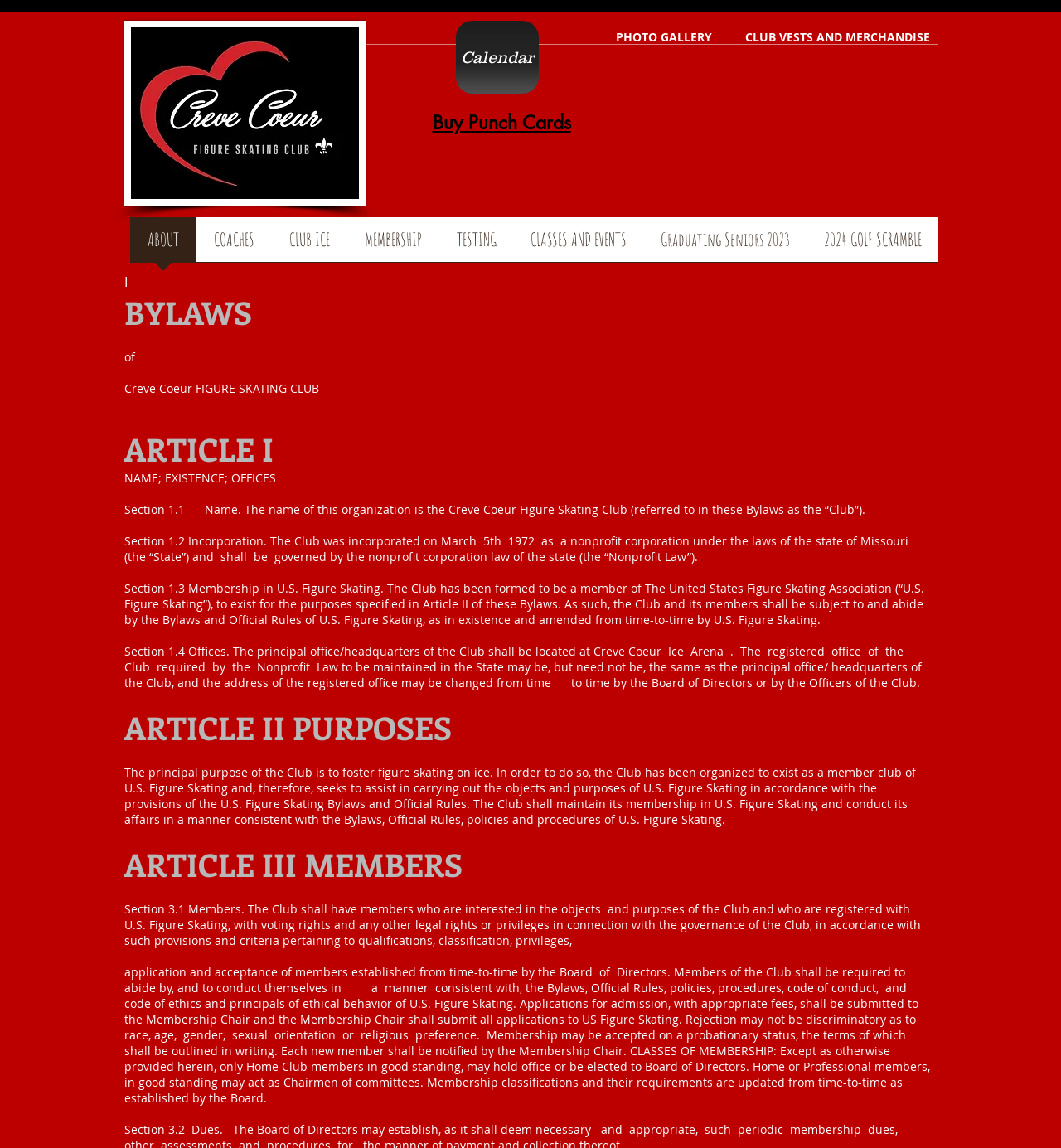Determine the bounding box coordinates of the section to be clicked to follow the instruction: "View the 'BYLAWS' section". The coordinates should be given as four float numbers between 0 and 1, formatted as [left, top, right, bottom].

[0.117, 0.253, 0.879, 0.29]